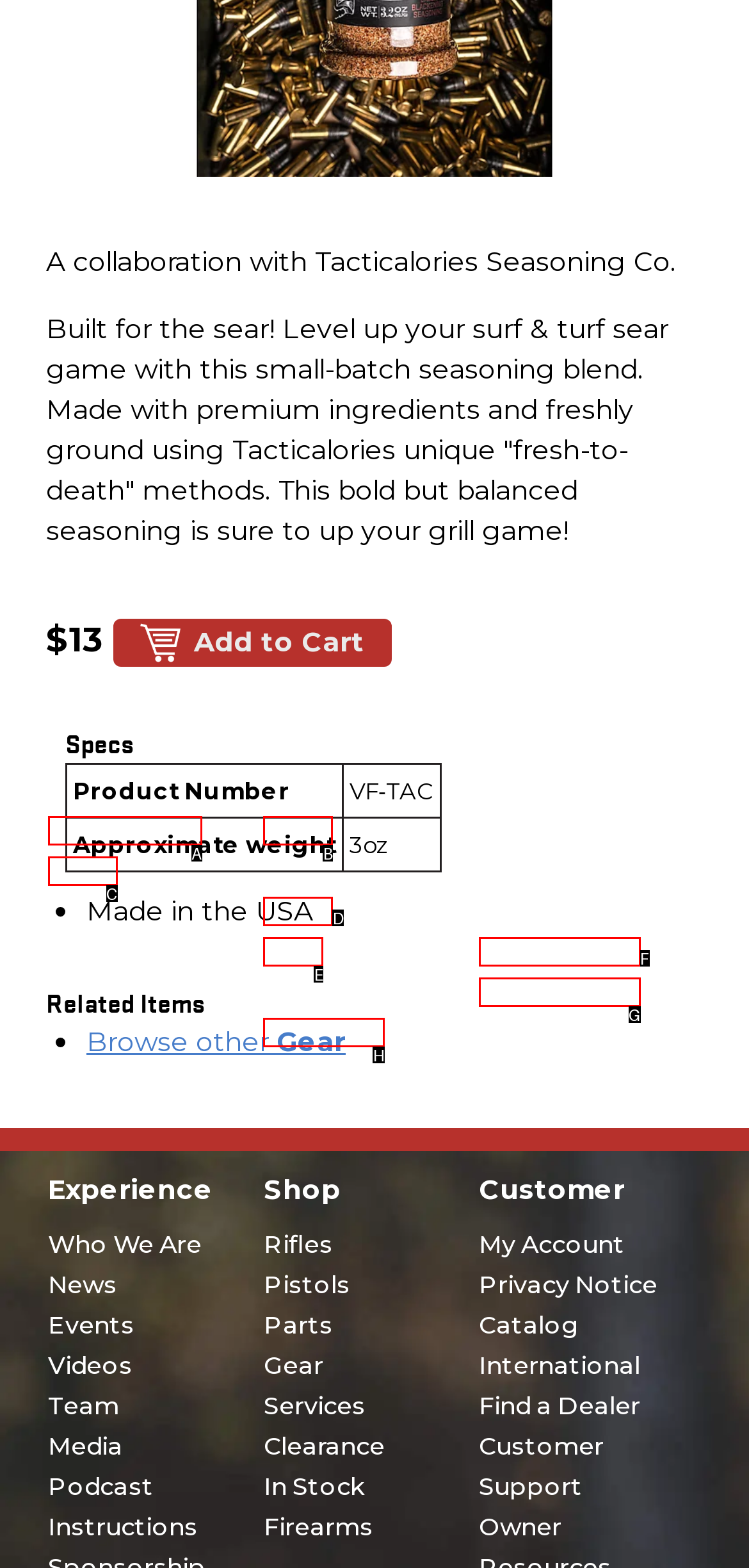Identify the letter corresponding to the UI element that matches this description: Find a Dealer
Answer using only the letter from the provided options.

G